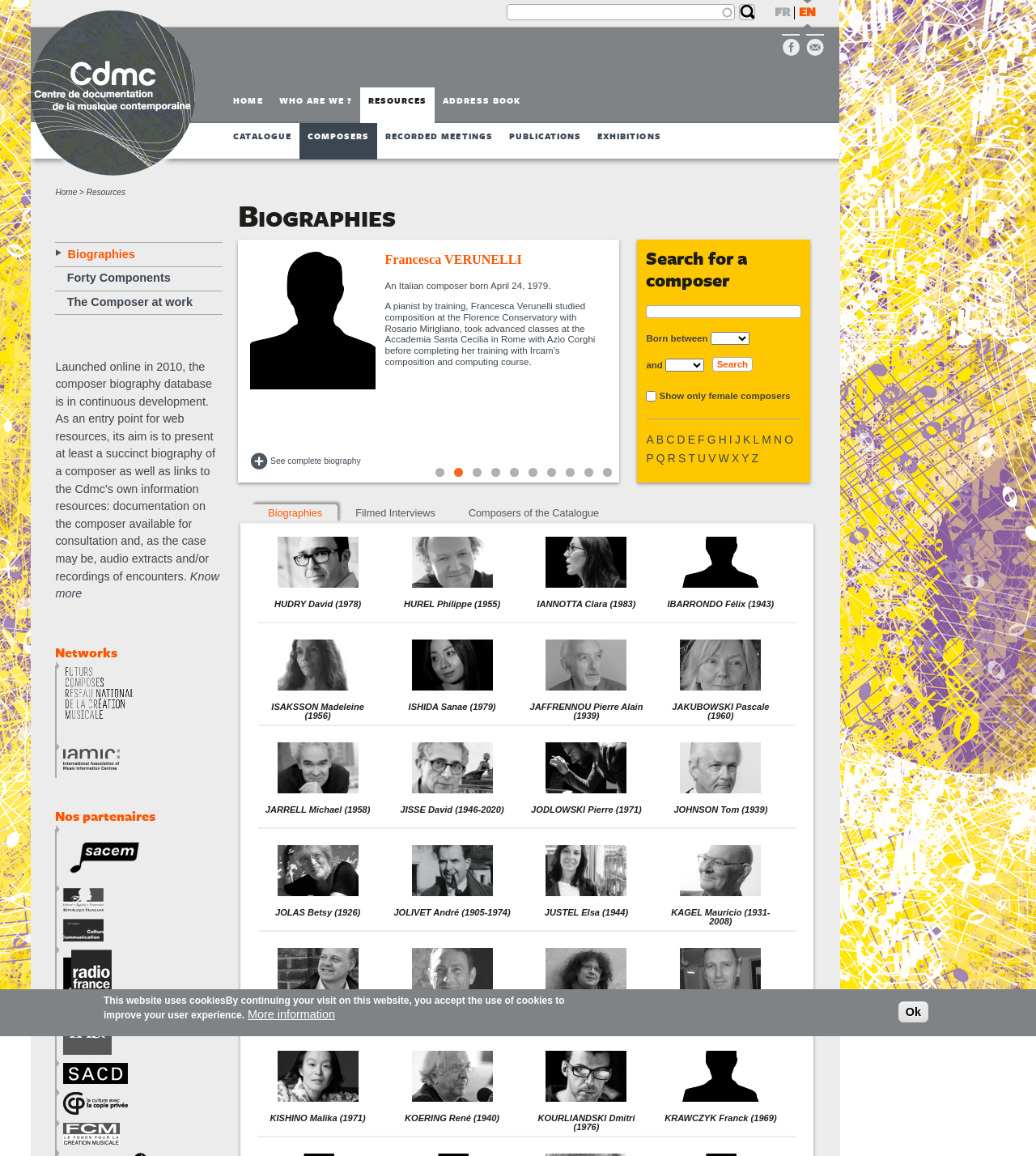How can I search for a composer on this webpage? Observe the screenshot and provide a one-word or short phrase answer.

Using the search form